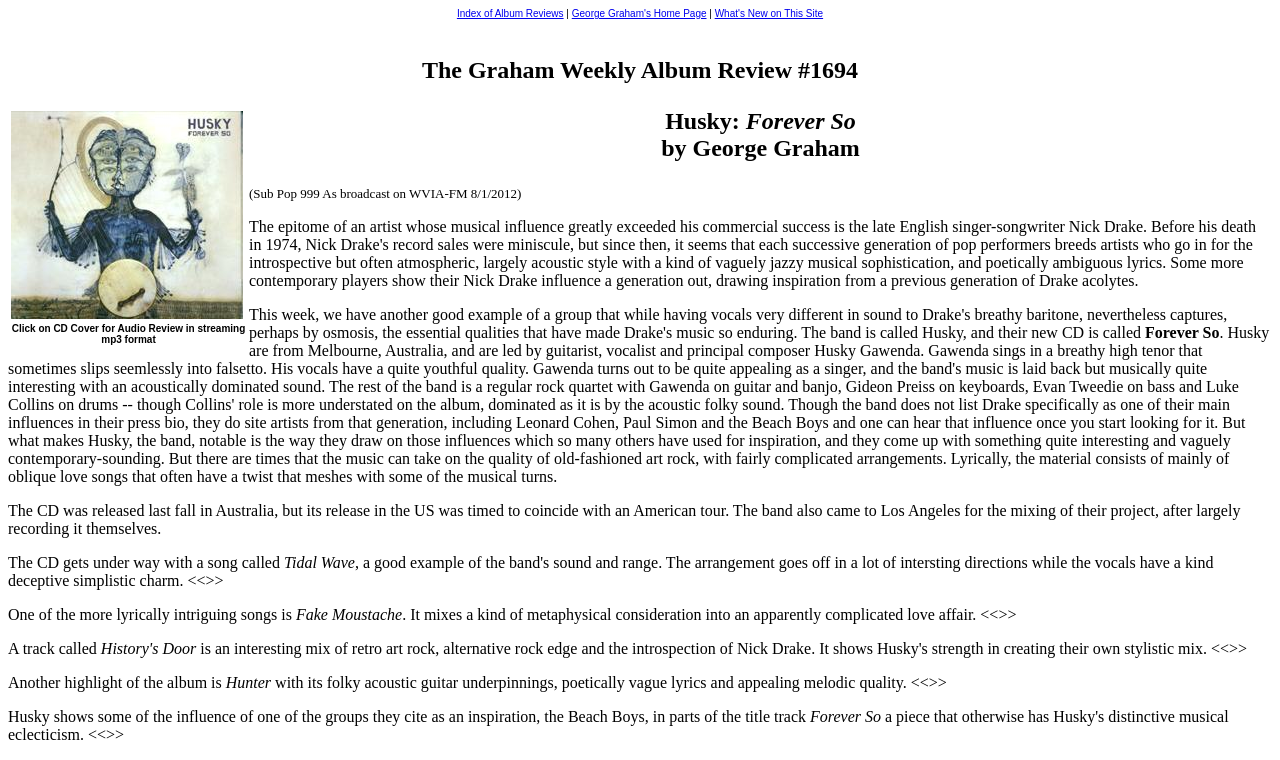Based on what you see in the screenshot, provide a thorough answer to this question: What is the name of the album being reviewed?

The answer can be found in the heading 'The Graham Weekly Album Review #1694 CD graphic Click on CD Cover for Audio Review in streaming mp3 format Husky: Forever So by George Graham' and also in the static text 'Forever So' which appears multiple times on the webpage.